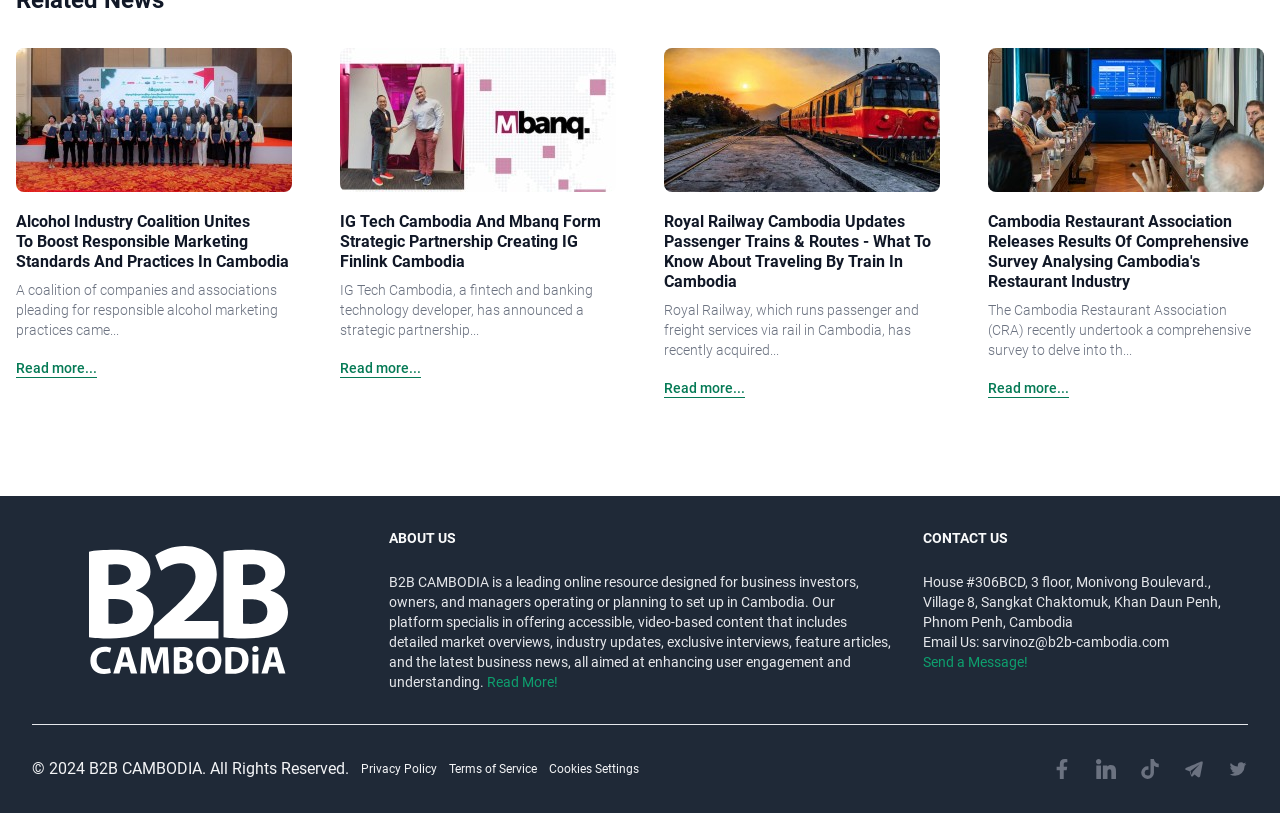What is the name of the company that formed a strategic partnership with Mbanq?
Please utilize the information in the image to give a detailed response to the question.

I found the answer by looking at the second article on the webpage, which has a heading 'IG Tech Cambodia And Mbanq Form Strategic Partnership Creating IG Finlink Cambodia'. The static text below the heading mentions that IG Tech Cambodia is a fintech and banking technology developer.